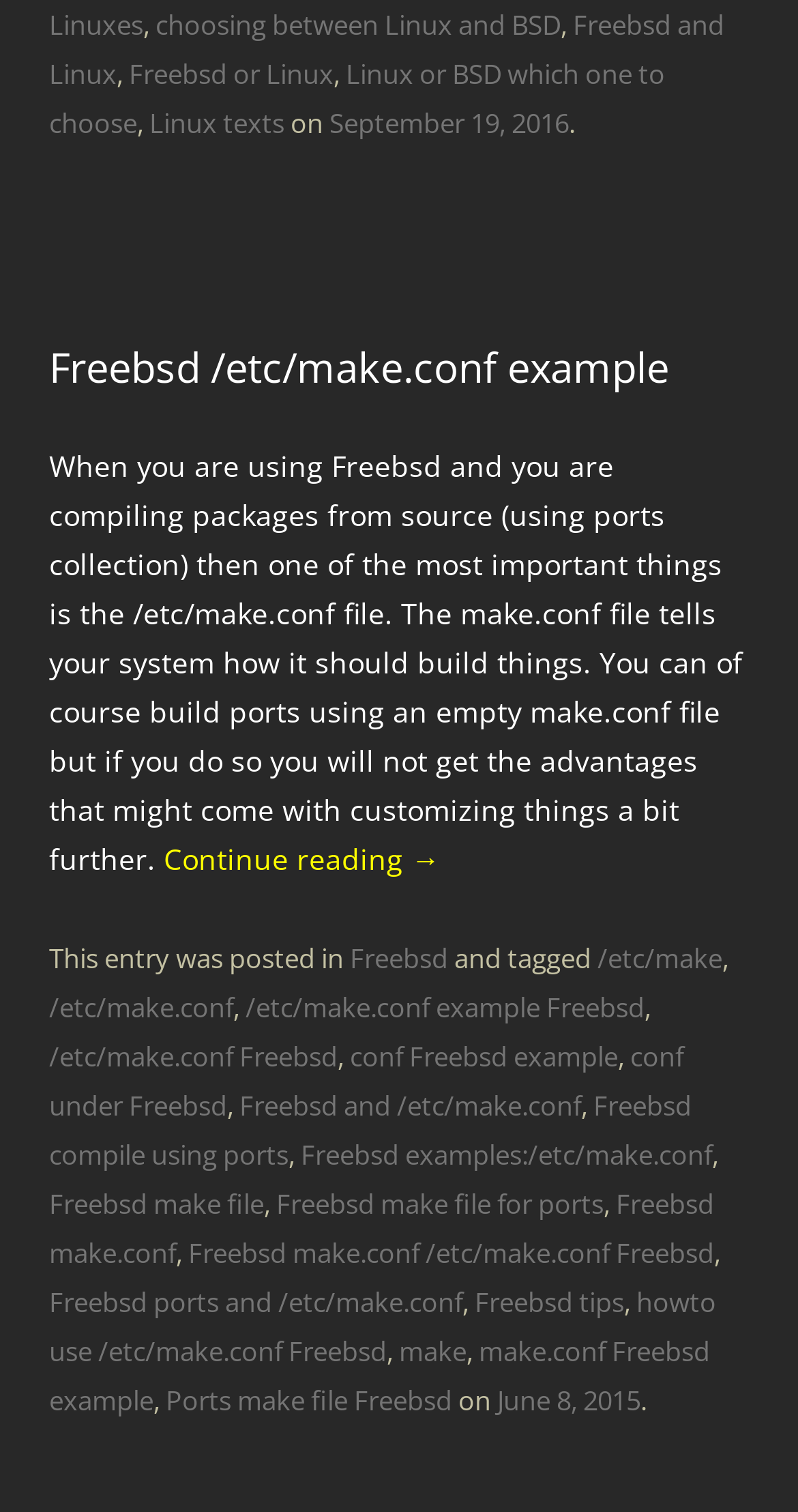Please answer the following question as detailed as possible based on the image: 
What is the purpose of the /etc/make.conf file?

I found this information in the article text which states 'The make.conf file tells your system how it should build things.' This sentence explains the purpose of the /etc/make.conf file.